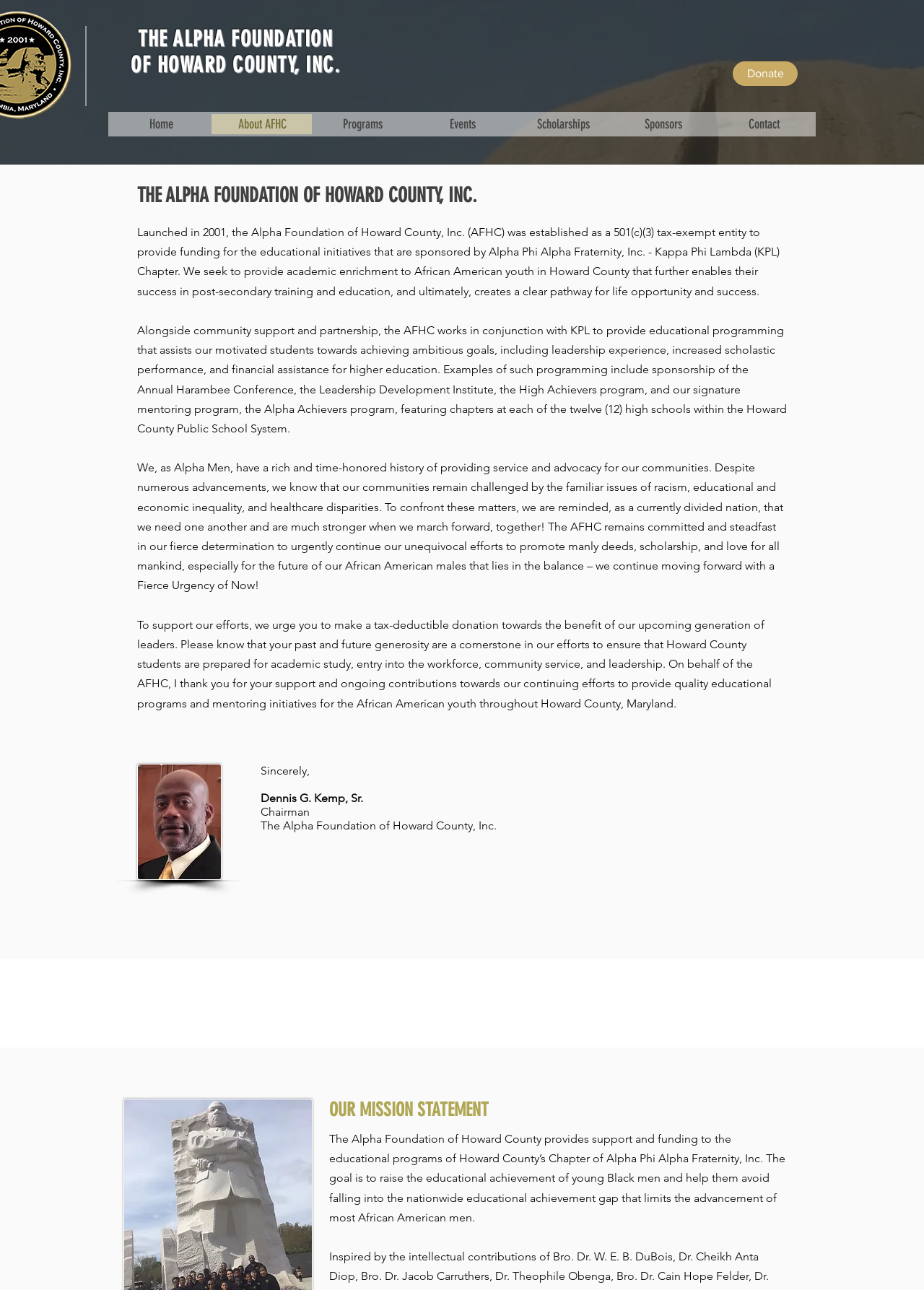Create a detailed narrative describing the layout and content of the webpage.

The webpage is about the Alpha Foundation of Howard County (AFHC), a non-profit organization that provides educational and programming activities for African American youth males in Howard County, Maryland. 

At the top of the page, there is a heading that reads "THE ALPHA FOUNDATION" followed by "OF HOWARD COUNTY, INC." on the same line. Below this heading, there is a link to "Donate" on the top right corner. 

On the top left corner, there is a navigation menu labeled "Site" that contains links to different pages, including "Home", "About AFHC", "Programs", "Events", "Scholarships", "Sponsors", and "Contact". 

Below the navigation menu, there is a large heading that reads "THE ALPHA FOUNDATION OF HOWARD COUNTY, INC." followed by a paragraph of text that describes the organization's mission and history. 

The text explains that the AFHC was established in 2001 as a 501(c)(3) tax-exempt entity to provide funding for educational initiatives sponsored by Alpha Phi Alpha Fraternity, Inc. The organization aims to provide academic enrichment to African American youth in Howard County, enabling their success in post-secondary training and education. 

There are several paragraphs of text that describe the organization's programs and activities, including sponsorship of the Annual Harambee Conference, the Leadership Development Institute, the High Achievers program, and the Alpha Achievers program. 

On the right side of the page, there is an image of a person, likely Dennis G. Kemp, Sr., the Chairman of the AFHC. Below the image, there is a message from the Chairman, thanking supporters for their contributions and urging them to make a tax-deductible donation to support the organization's efforts. 

At the bottom of the page, there is a heading that reads "OUR MISSION STATEMENT" followed by a paragraph of text that describes the organization's goal of raising the educational achievement of young Black men and helping them avoid falling into the nationwide educational achievement gap.